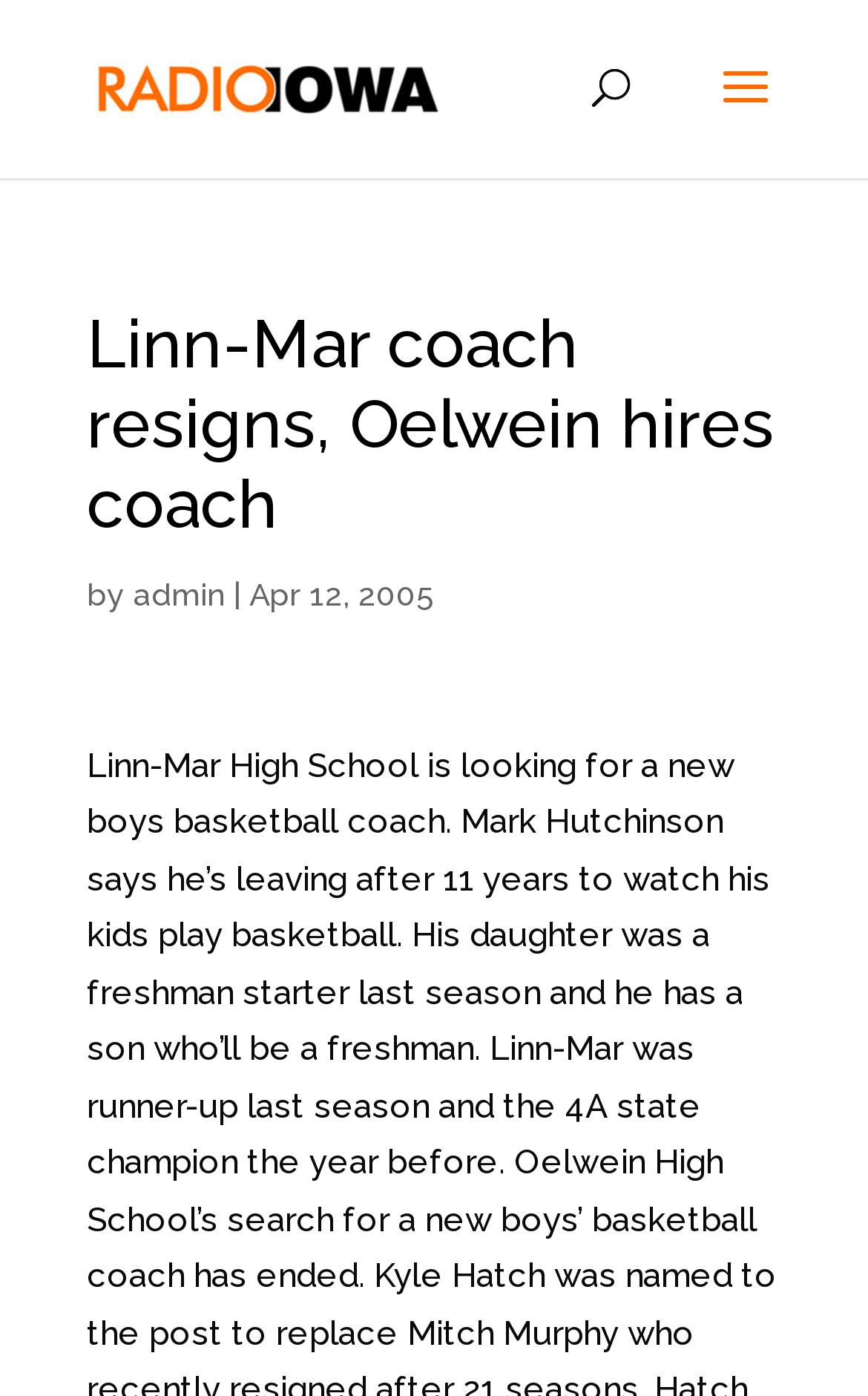Extract the text of the main heading from the webpage.

Linn-Mar coach resigns, Oelwein hires coach